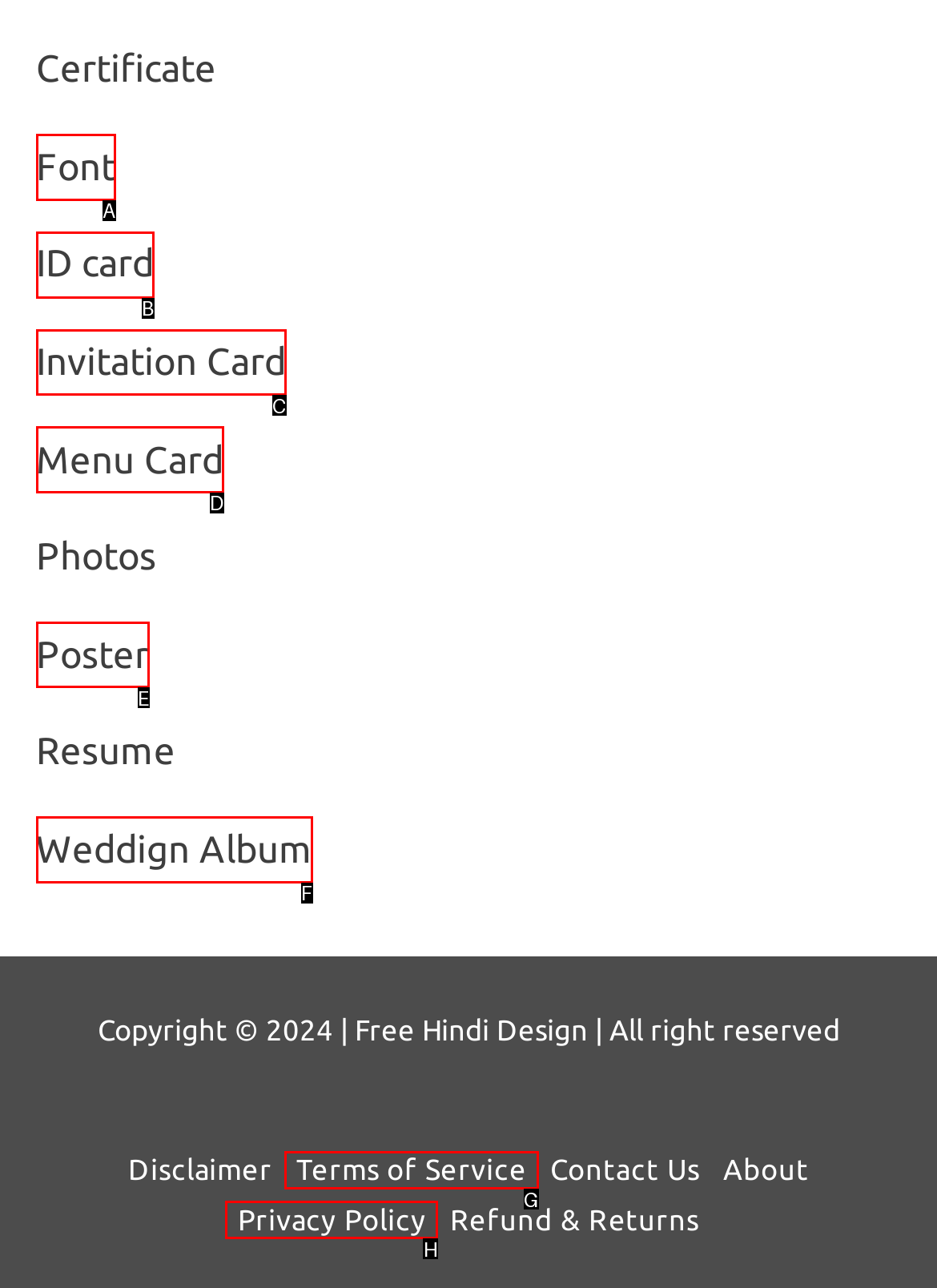Match the description: alt="Contact" name="CM4all_2701" to one of the options shown. Reply with the letter of the best match.

None